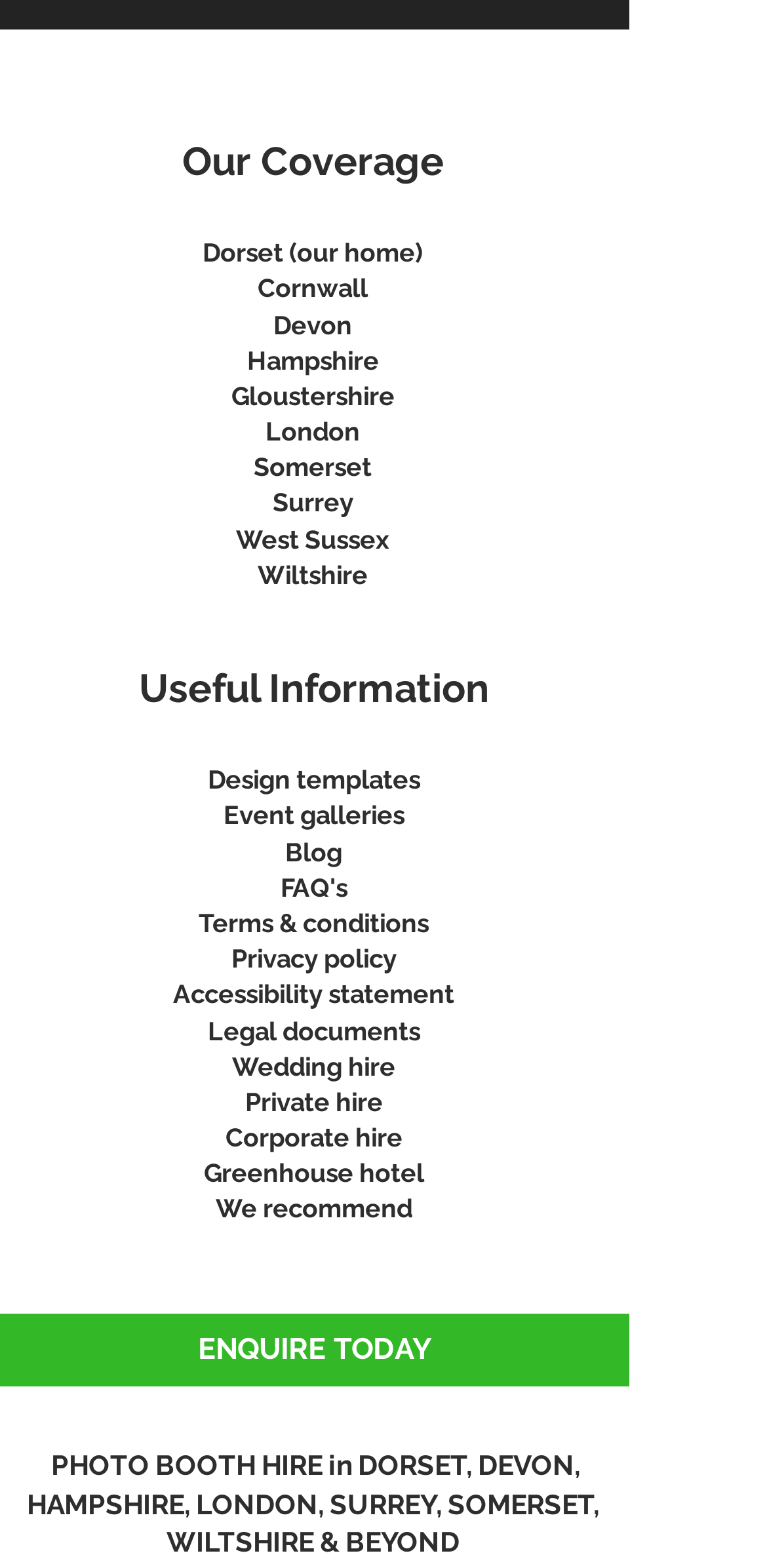What type of documents are available on the website?
Provide a concise answer using a single word or phrase based on the image.

Legal documents